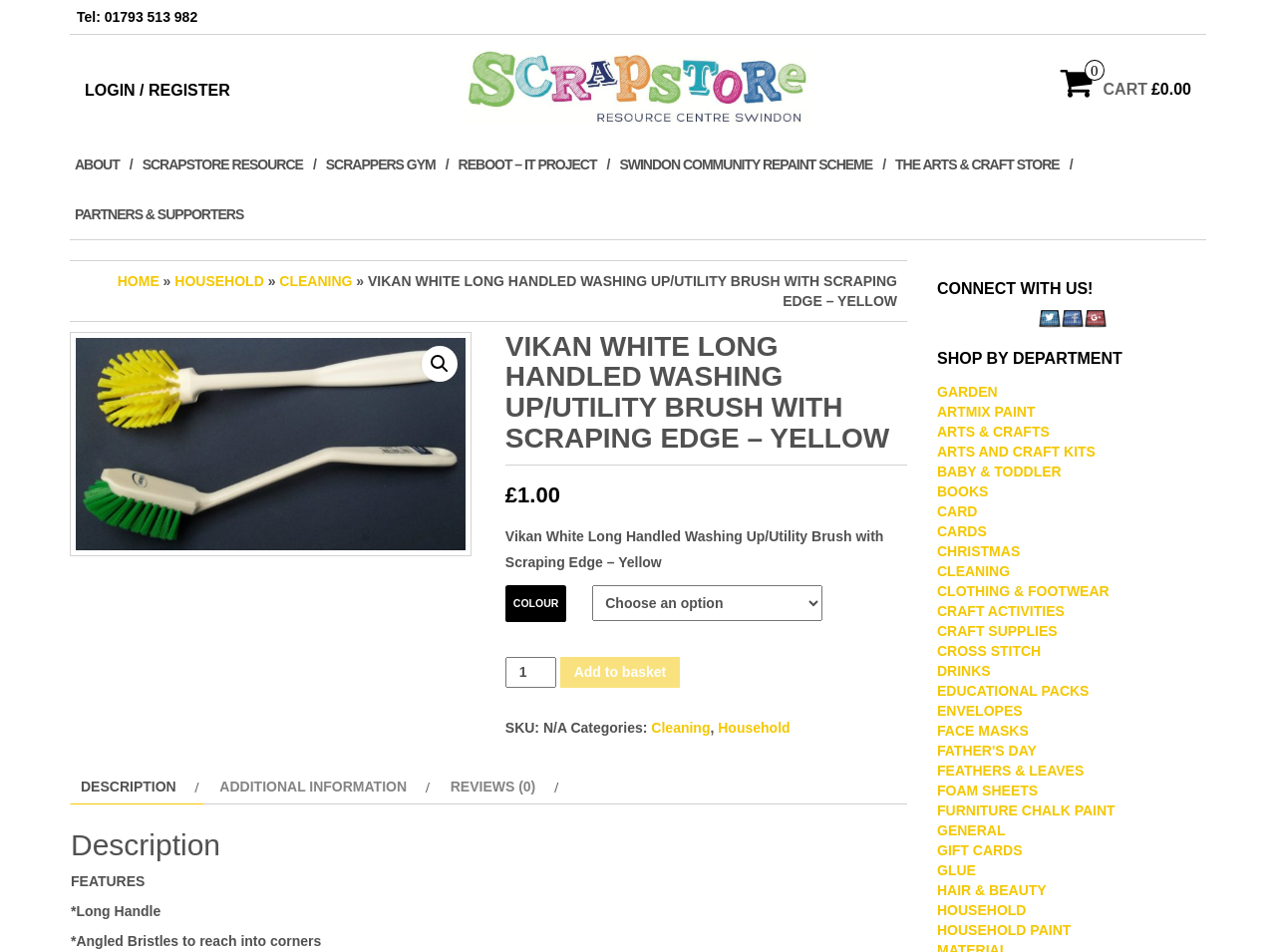Provide a short answer using a single word or phrase for the following question: 
What categories can I find similar products in?

Cleaning, Household